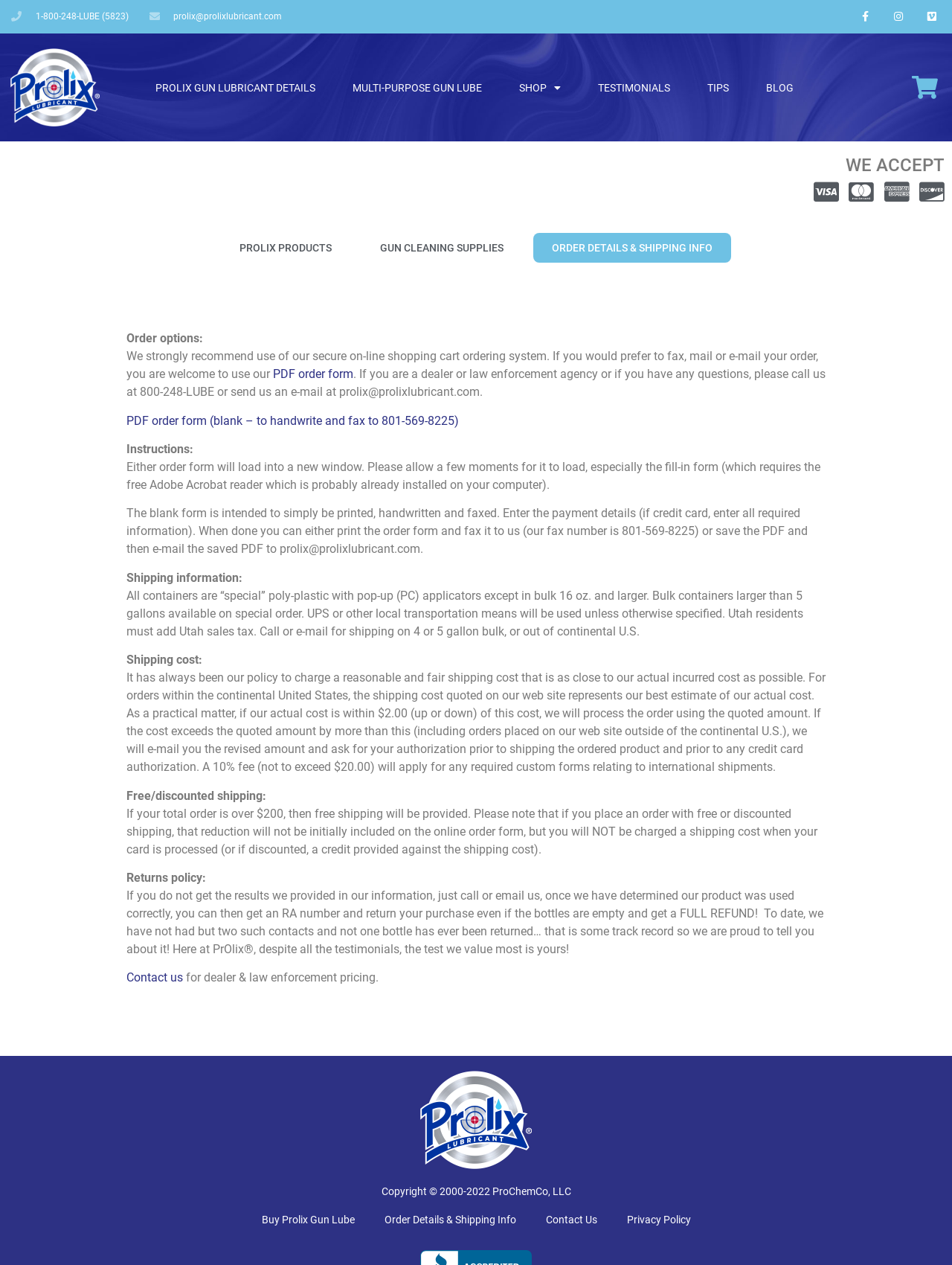Please identify the bounding box coordinates of where to click in order to follow the instruction: "Buy Prolix Gun Lube".

[0.259, 0.957, 0.388, 0.972]